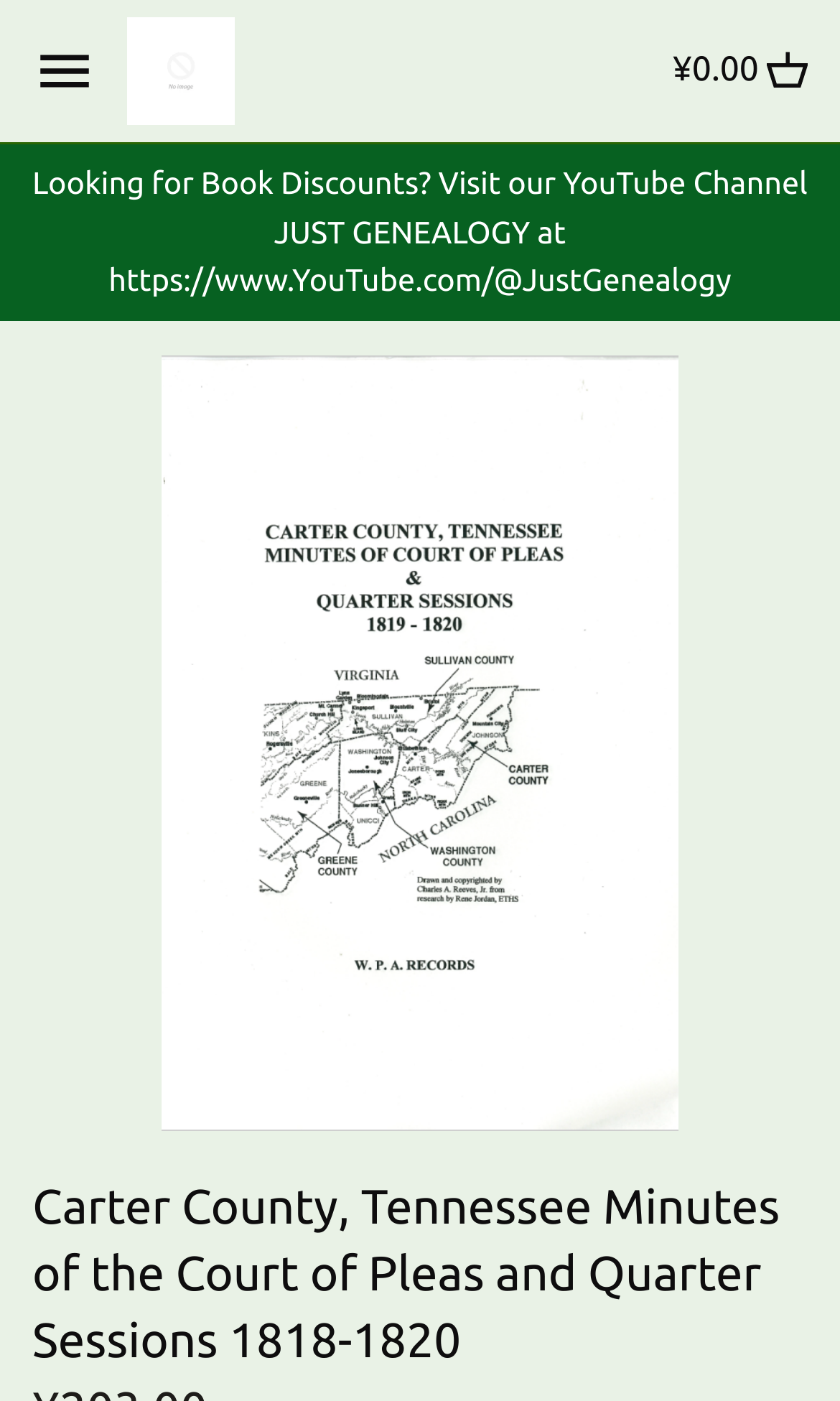Look at the image and give a detailed response to the following question: What is the name of the book on this webpage?

I found the answer by looking at the heading element on the webpage, which contains the text 'Carter County, Tennessee Minutes of the Court of Pleas and Quarter Sessions 1818-1820'. This text is likely the title of the book being featured on this webpage.